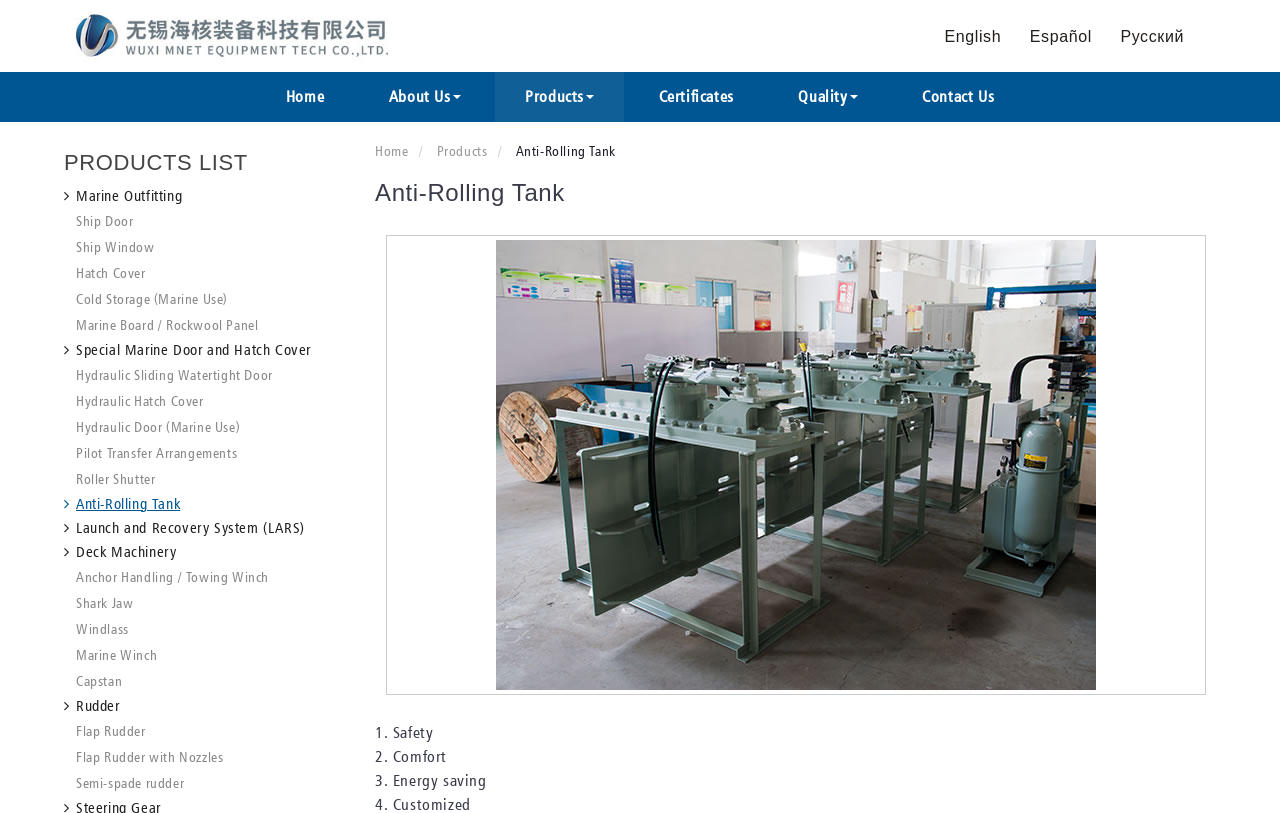Determine the bounding box coordinates of the clickable region to follow the instruction: "View the whole news".

None